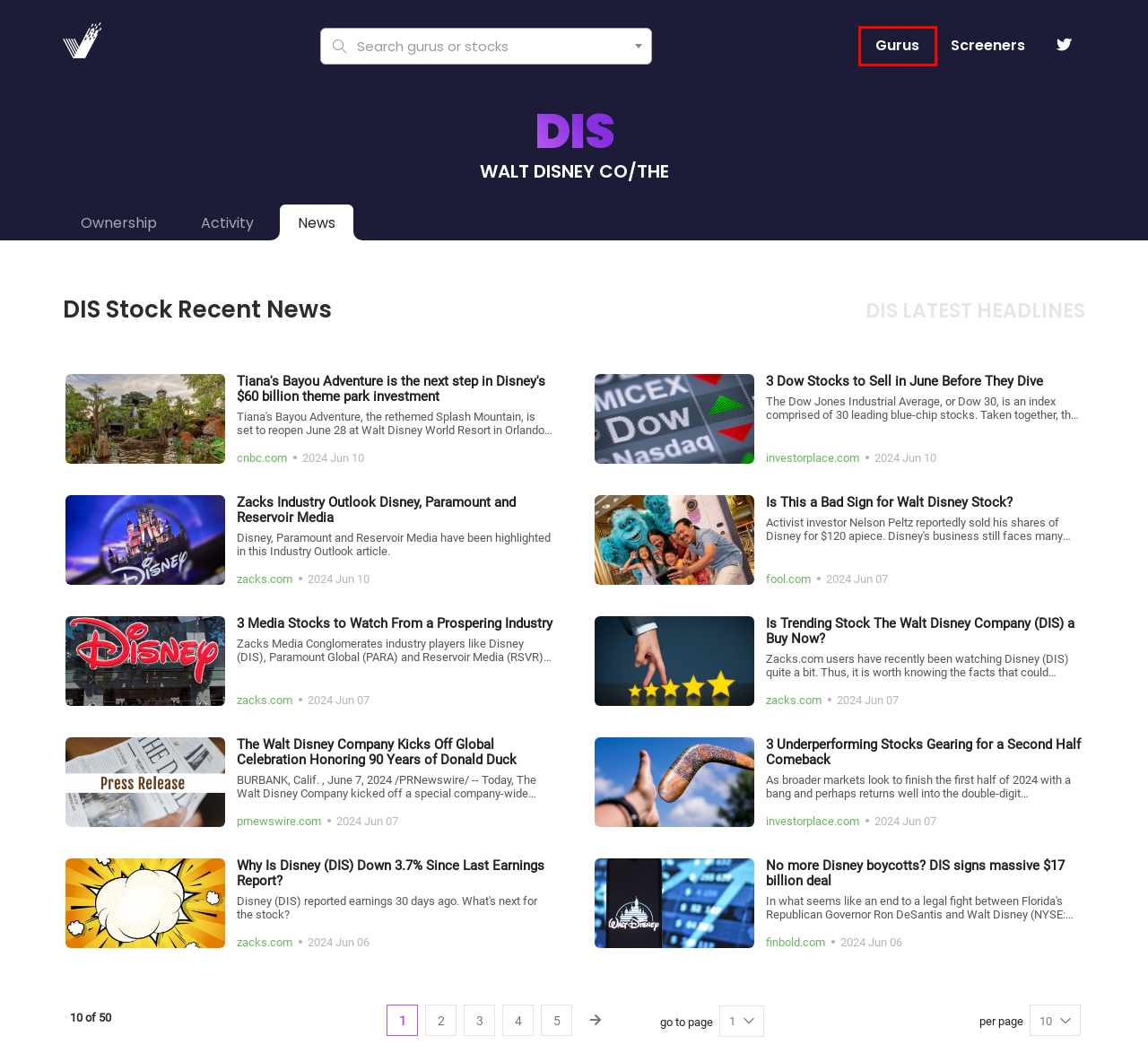Consider the screenshot of a webpage with a red bounding box and select the webpage description that best describes the new page that appears after clicking the element inside the red box. Here are the candidates:
A. 3 Dow Stocks to Sell in June Before They Dive | InvestorPlace
B. DIS - WALT DISNEY CO/THE - Ownership History (DIS 13F)
C. The Walt Disney Company Kicks Off Global Celebration Honoring 90 Years of Donald Duck
D. DIS Stock Ownership Activity (Buys/Sells) - WALT DISNEY CO/THE Holders 13F
E. Disney World's Tiana's Bayou Adventure Splash Mountain revamp
F. Superinvestor Portfolios - Value Investors | Best Investors - Jun 2024
G. 3 Underperforming Stocks Gearing for a Second Half Comeback | InvestorPlace
H. Valuesider - Super Investors Portfolio Holdings - 2024

F